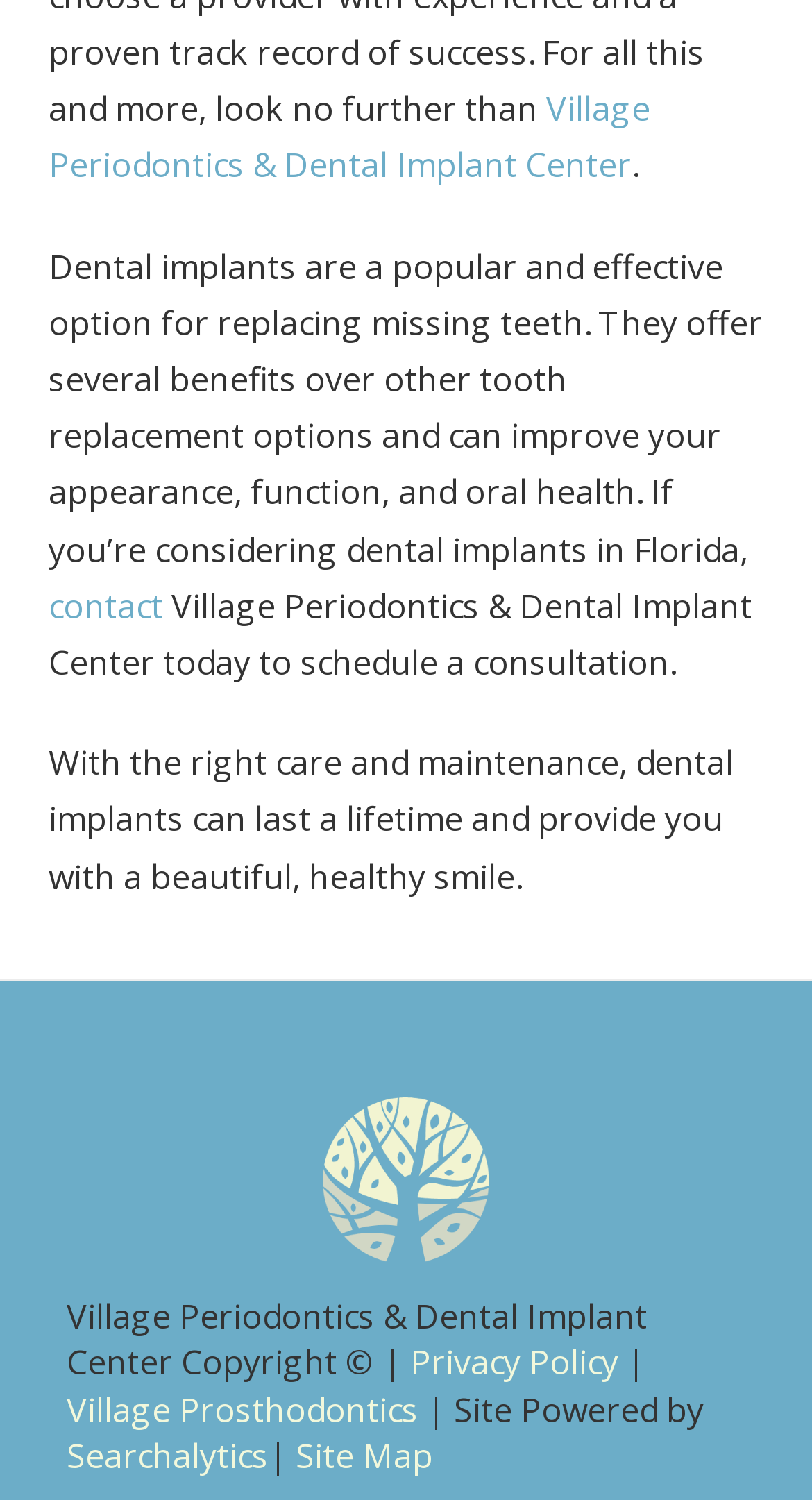Based on the element description, predict the bounding box coordinates (top-left x, top-left y, bottom-right x, bottom-right y) for the UI element in the screenshot: Site Map

[0.364, 0.955, 0.533, 0.986]